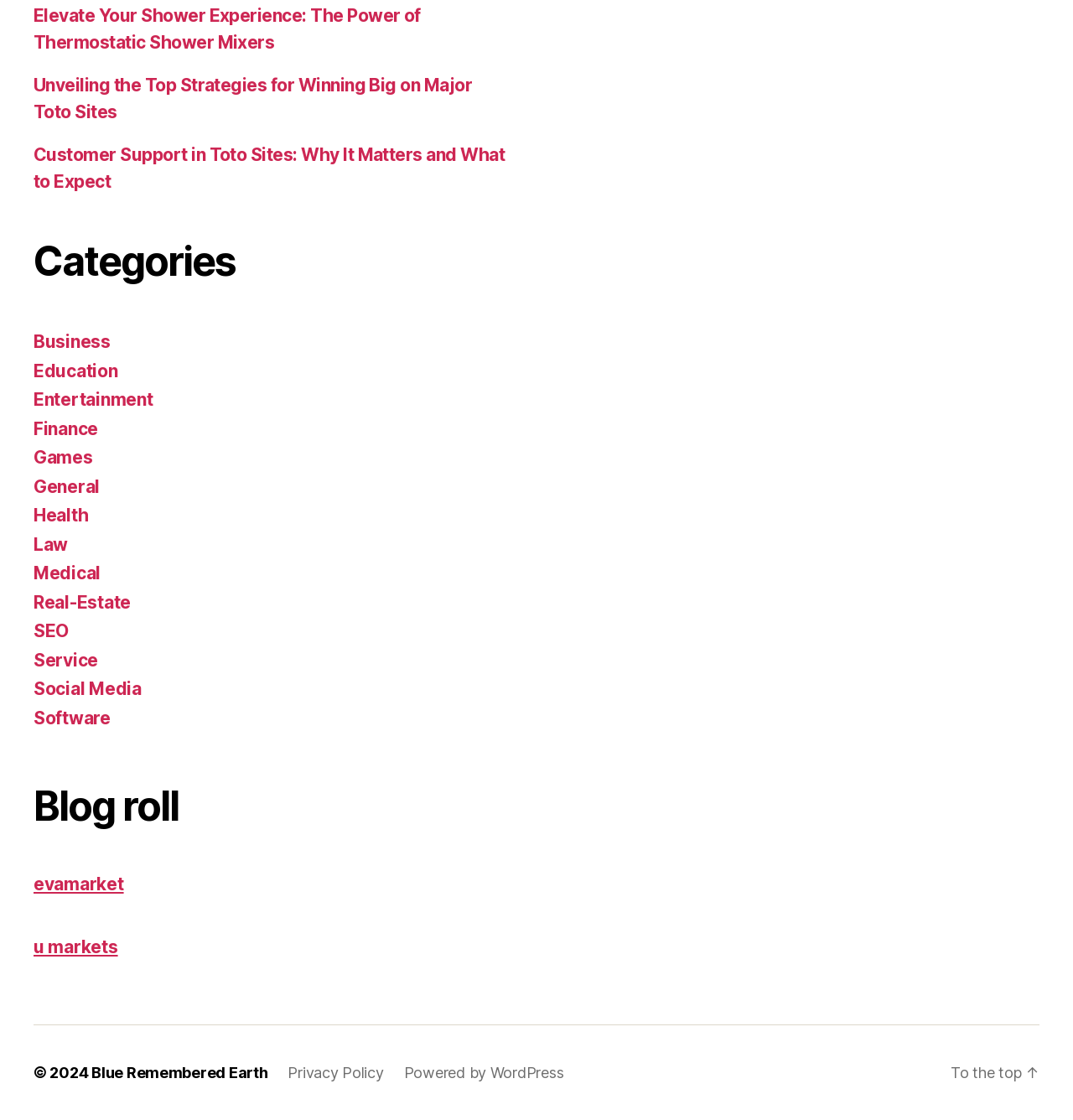Provide the bounding box coordinates of the section that needs to be clicked to accomplish the following instruction: "Go to the 'Business' category."

[0.031, 0.296, 0.103, 0.314]